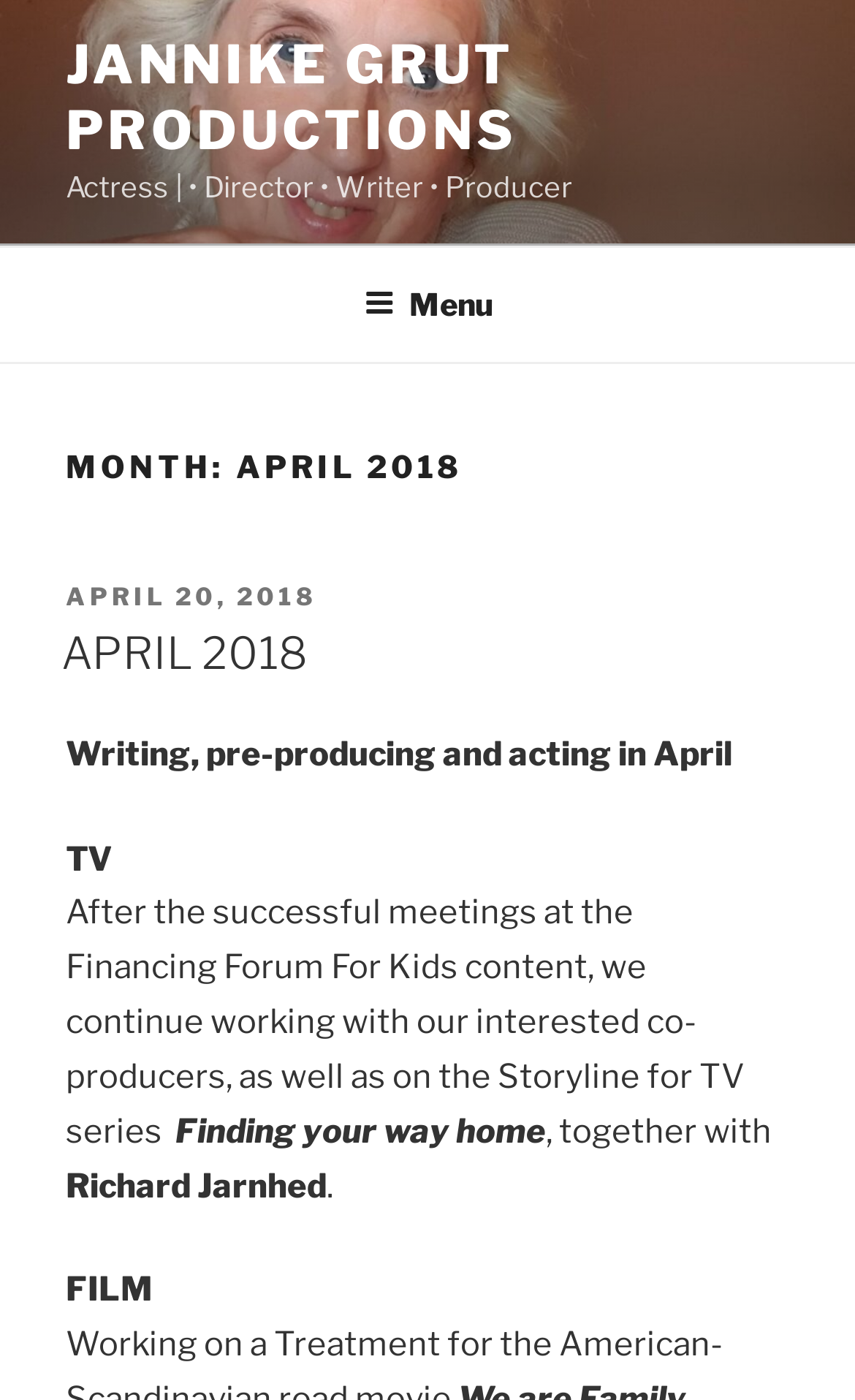Who is Jannike Grut working with on the project 'Finding your way home'?
Give a thorough and detailed response to the question.

The StaticText elements 'Finding your way home', ', together with', and 'Richard Jarnhed' suggest that Jannike Grut is working with Richard Jarnhed on the project 'Finding your way home'.